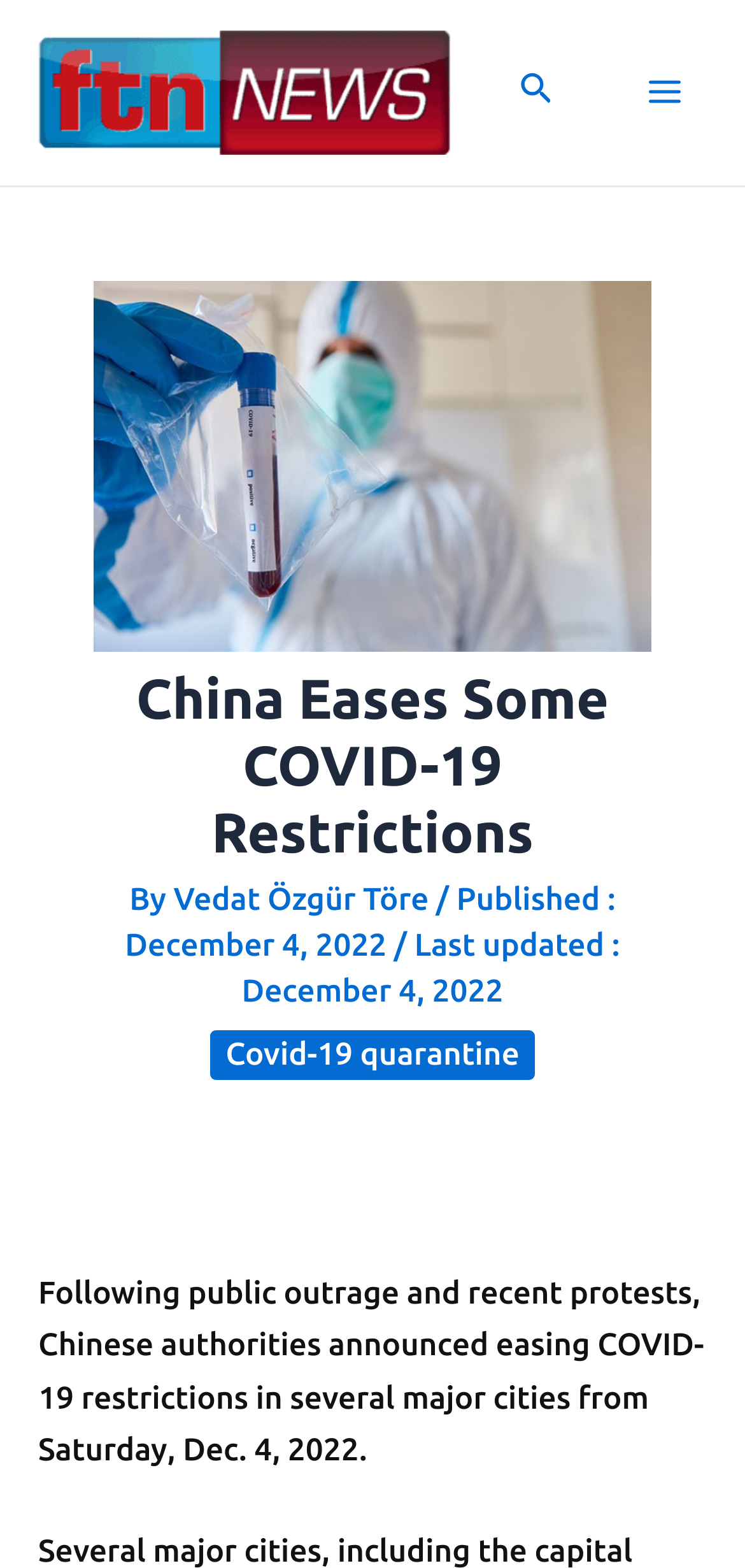Based on the image, give a detailed response to the question: What is the topic of the article?

The topic of the article is inferred from the main heading, 'China Eases Some COVID-19 Restrictions', and the content of the article, which discusses the easing of COVID-19 restrictions in several major cities in China.